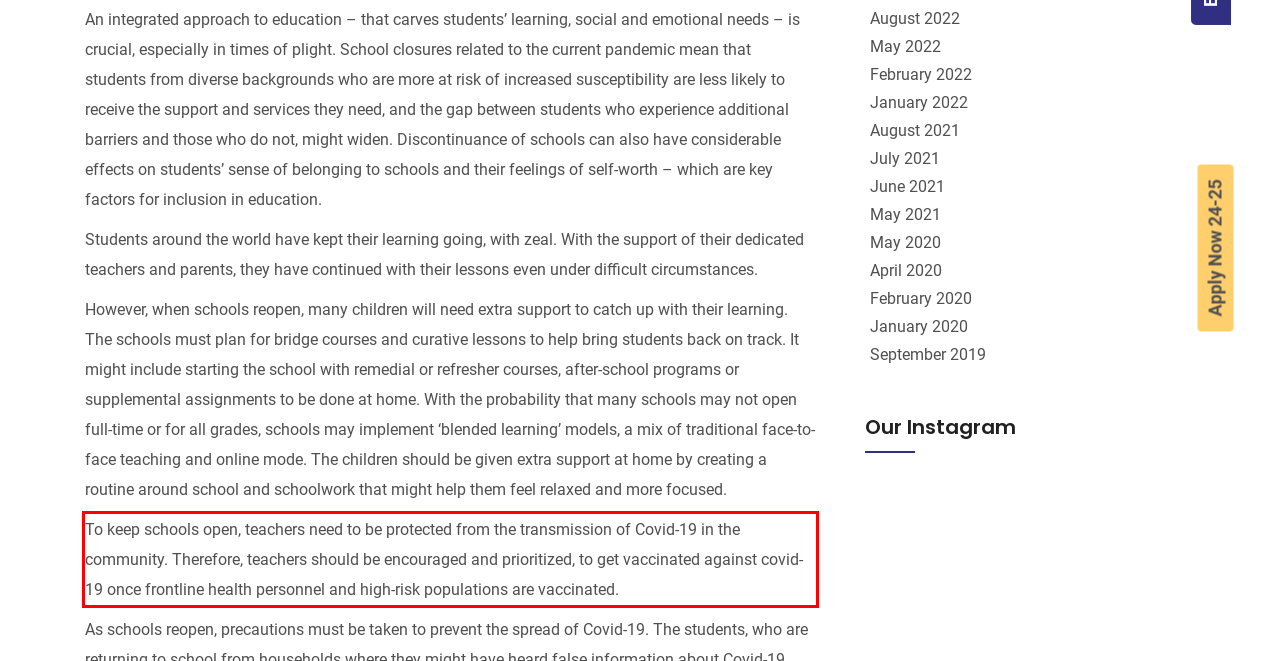You are provided with a screenshot of a webpage that includes a red bounding box. Extract and generate the text content found within the red bounding box.

To keep schools open, teachers need to be protected from the transmission of Covid-19 in the community. Therefore, teachers should be encouraged and prioritized, to get vaccinated against covid-19 once frontline health personnel and high-risk populations are vaccinated.